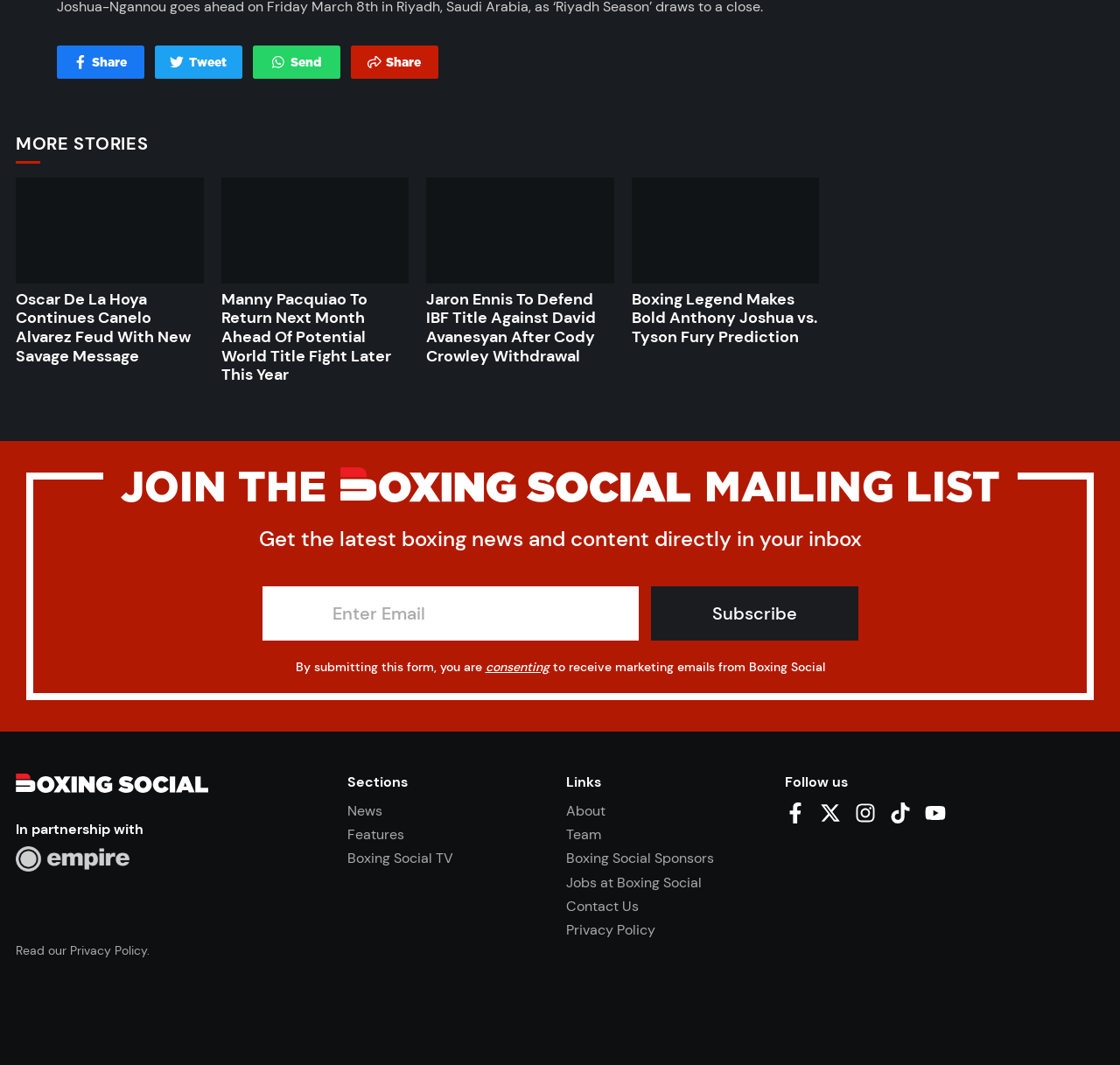Predict the bounding box for the UI component with the following description: "Jobs at Boxing Social".

[0.506, 0.82, 0.627, 0.837]